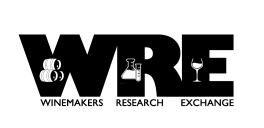What is the focus of the virtual sensory session?
Provide an in-depth answer to the question, covering all aspects.

The virtual sensory session is focused on post-fermentation SO2 management, which is a specific aspect of winemaking practices that the organization aims to enhance through research and communal efforts.